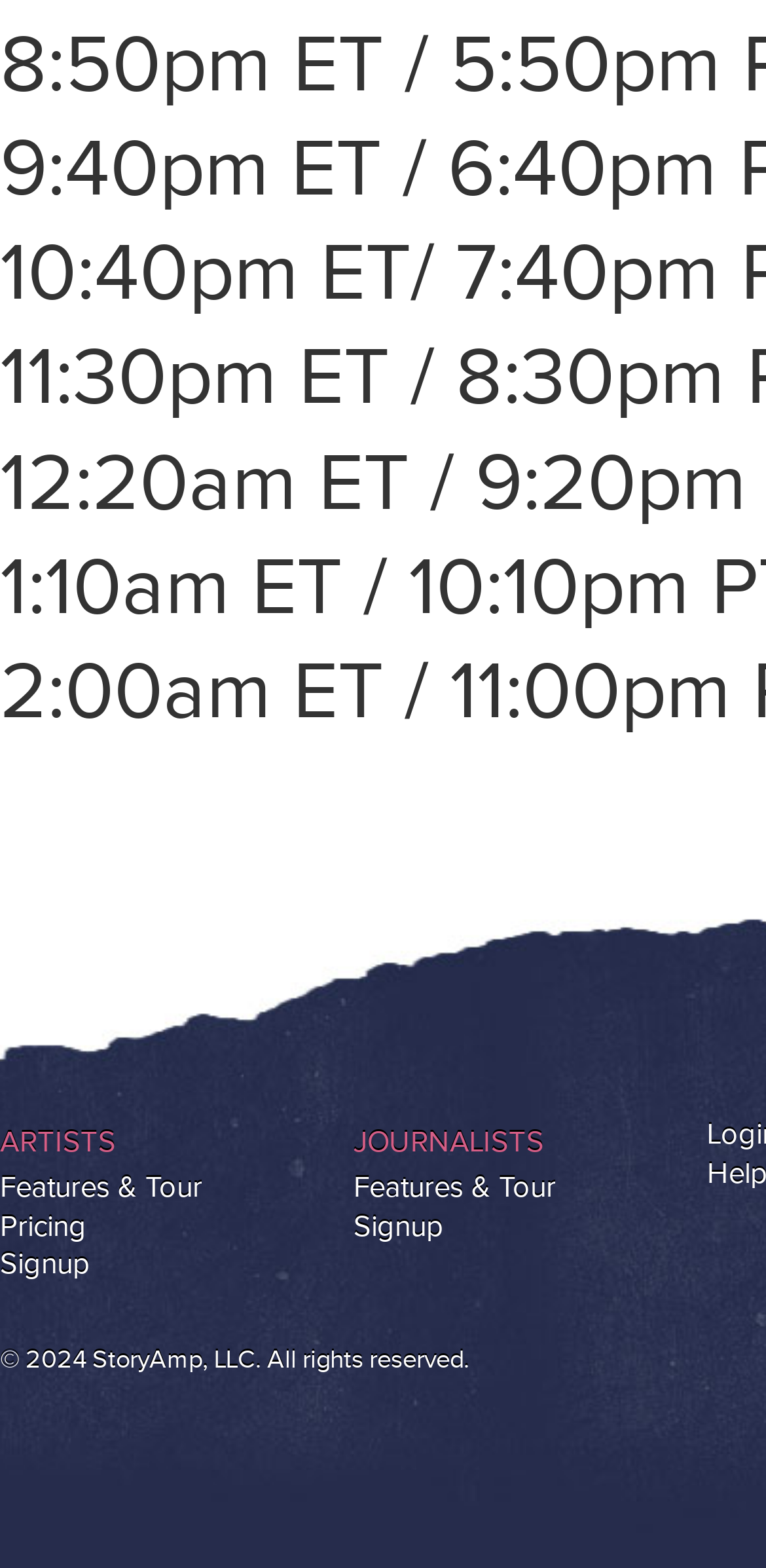Identify the bounding box for the described UI element. Provide the coordinates in (top-left x, top-left y, bottom-right x, bottom-right y) format with values ranging from 0 to 1: Pricing

[0.0, 0.77, 0.113, 0.795]